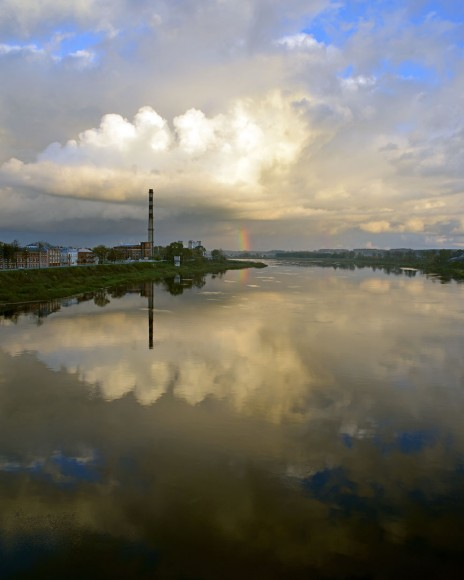Please provide a brief answer to the following inquiry using a single word or phrase:
What natural phenomenon is visible in the distance?

Rainbow